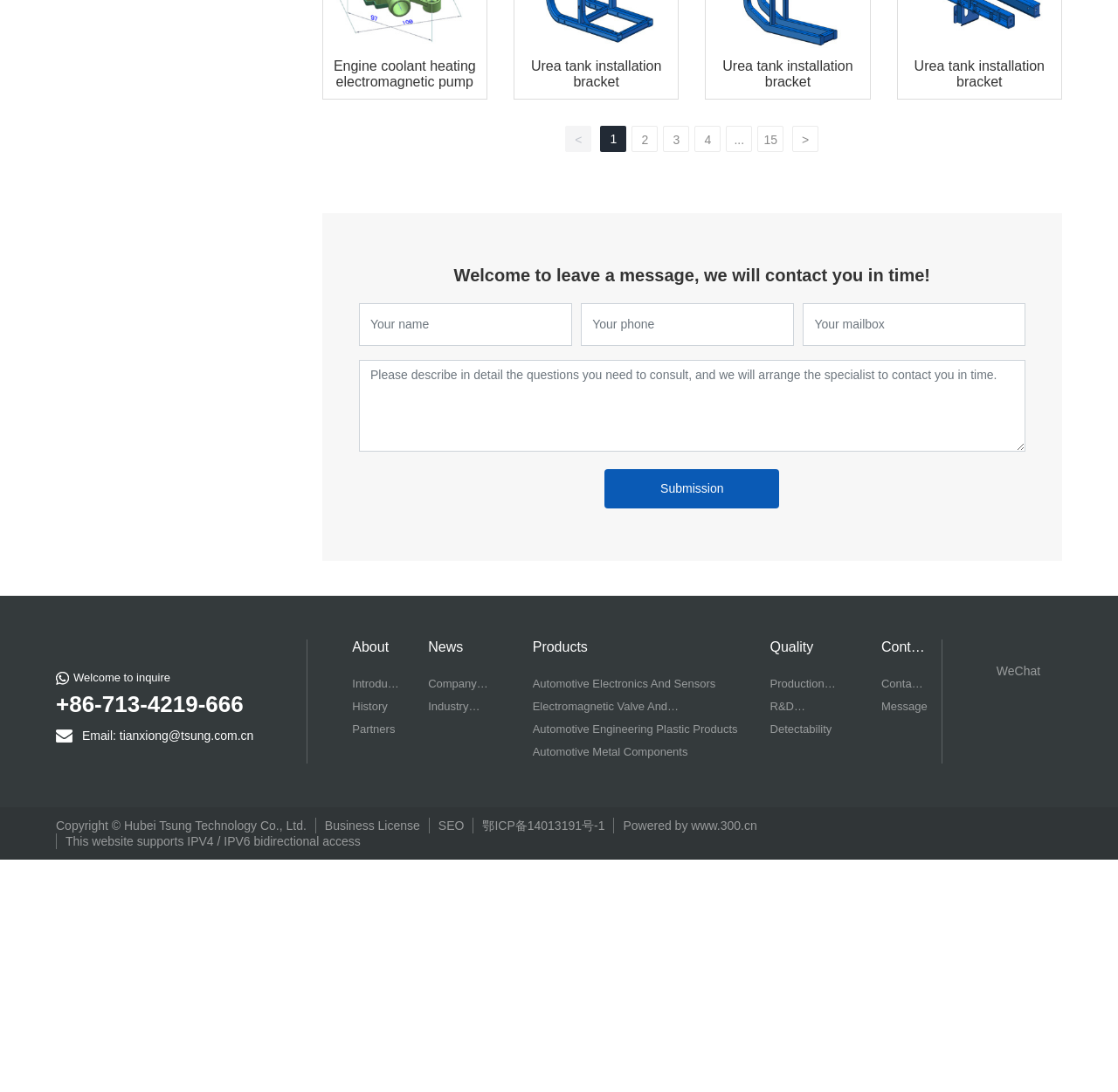Answer in one word or a short phrase: 
What is the company name displayed on the webpage?

Hubei Tianxiong Technology Co., Ltd.